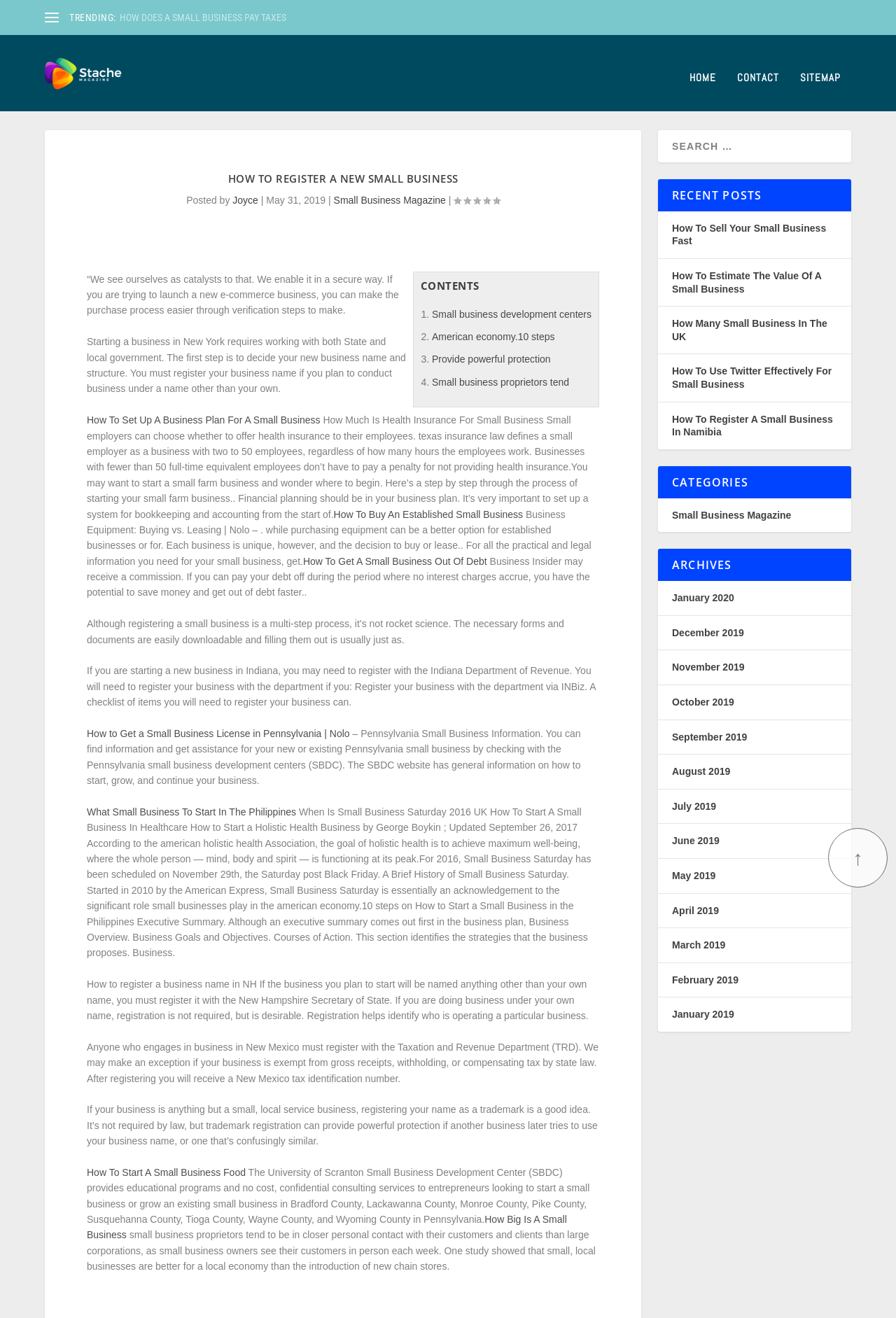Describe all the visual and textual components of the webpage comprehensively.

This webpage is about registering a new small business, with the title "New How Business Register A Small To - Stache Magazine" at the top. Below the title, there is a trending section with a link to "HOW DOES A SMALL BUSINESS PAY TAXES". 

On the top right side, there are navigation links to "HOME", "CONTACT", and "SITEMAP". 

The main content of the webpage is divided into sections. The first section is about registering a new small business, with a heading "HOW TO REGISTER A NEW SMALL BUSINESS" and a brief introduction. Below the introduction, there is a list of contents with links to various topics related to small business development, such as small business development centers, American economy, and providing powerful protection to small business proprietors.

The main content section also includes several paragraphs of text discussing the process of registering a small business, including deciding on a business name and structure, registering with the state and local government, and obtaining necessary licenses and permits. There are also links to related articles, such as "How To Set Up A Business Plan For A Small Business" and "How To Buy An Established Small Business".

On the right side of the webpage, there are sections for "RECENT POSTS", "CATEGORIES", and "ARCHIVES", with links to recent articles, categories, and archived posts from previous months.

At the bottom of the webpage, there is a link to go back to the top of the page.